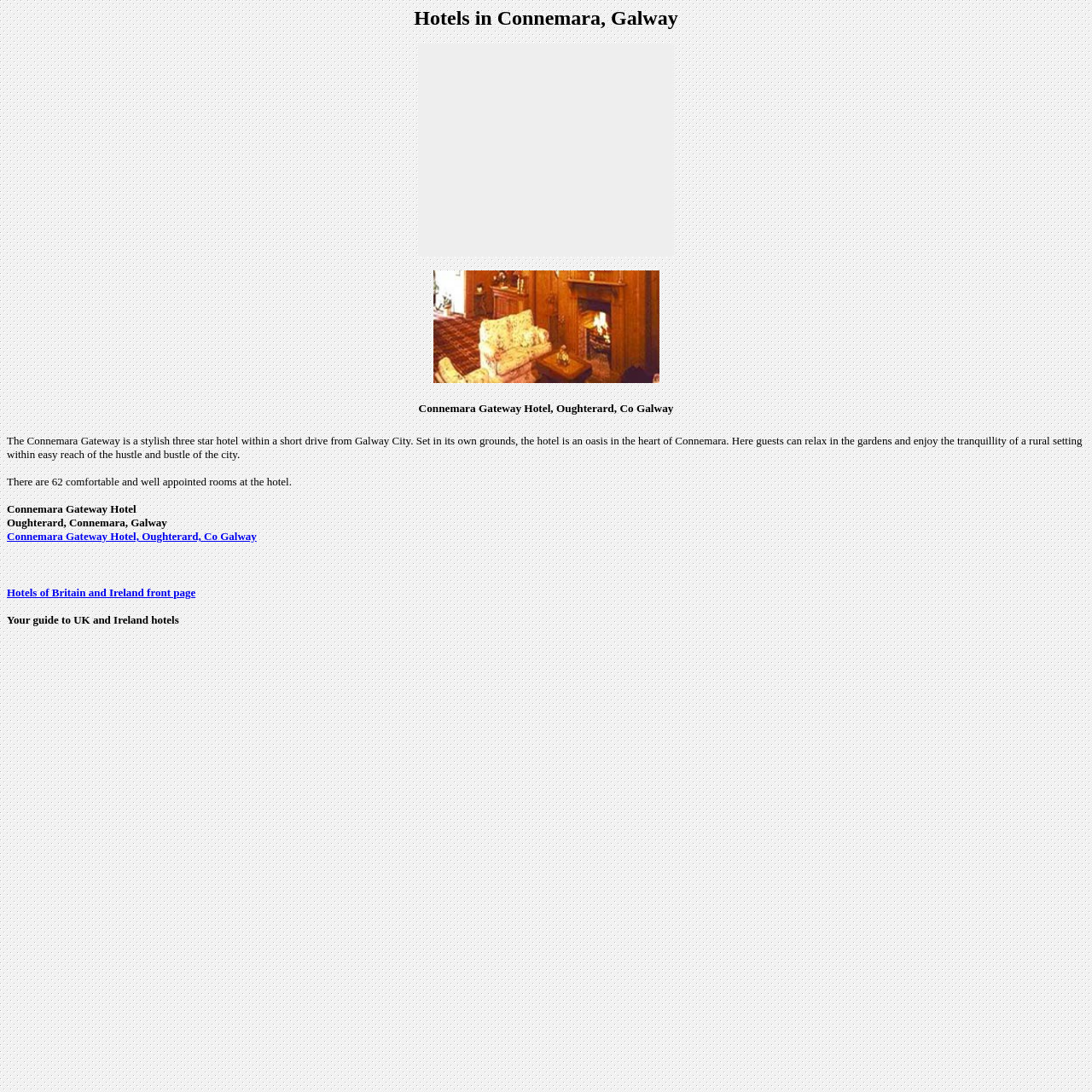What is the location of the hotel?
Using the image as a reference, give a one-word or short phrase answer.

Oughterard, Connemara, Galway